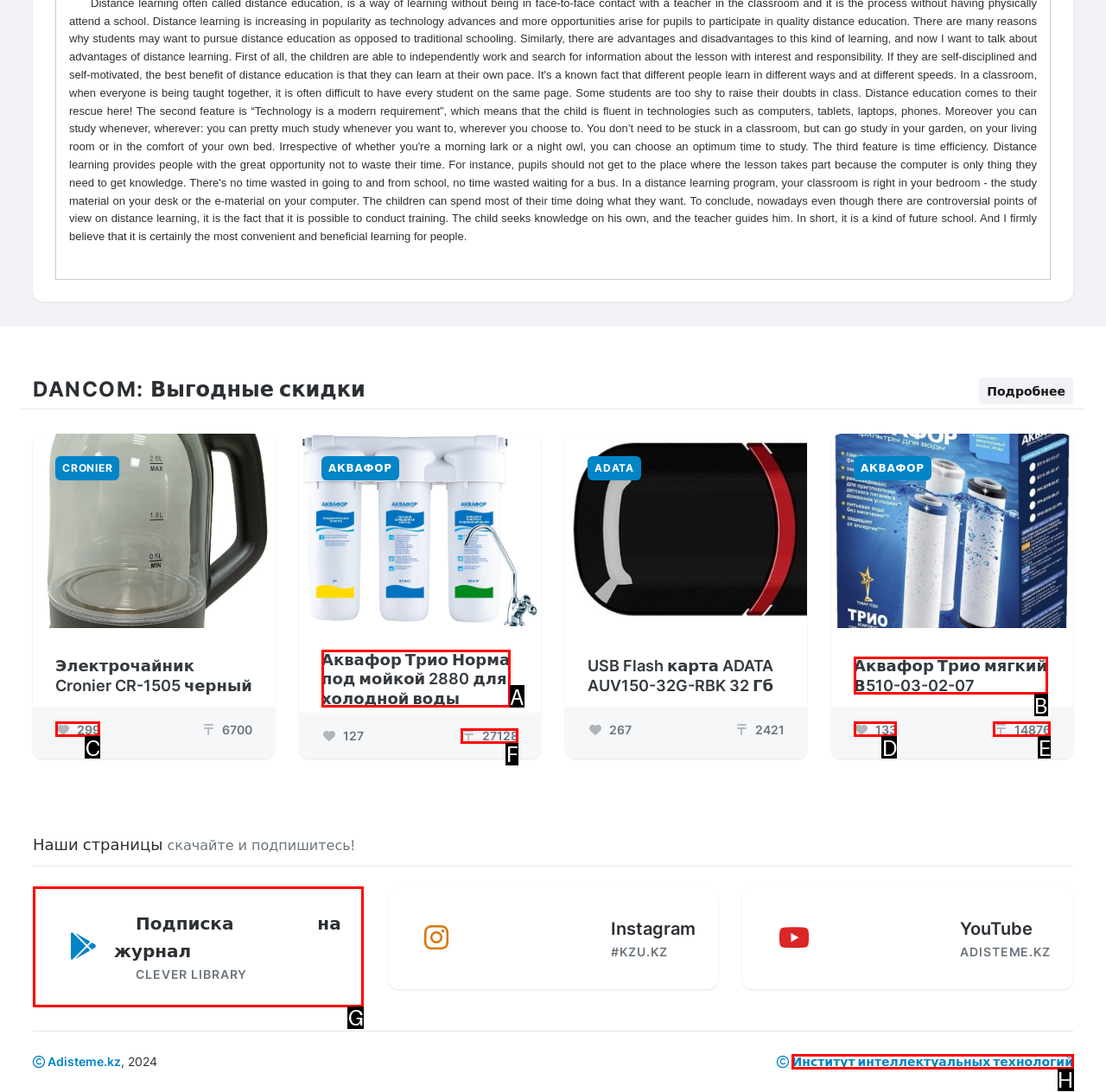Determine which HTML element best suits the description: Институт интеллектуальных технологий. Reply with the letter of the matching option.

H